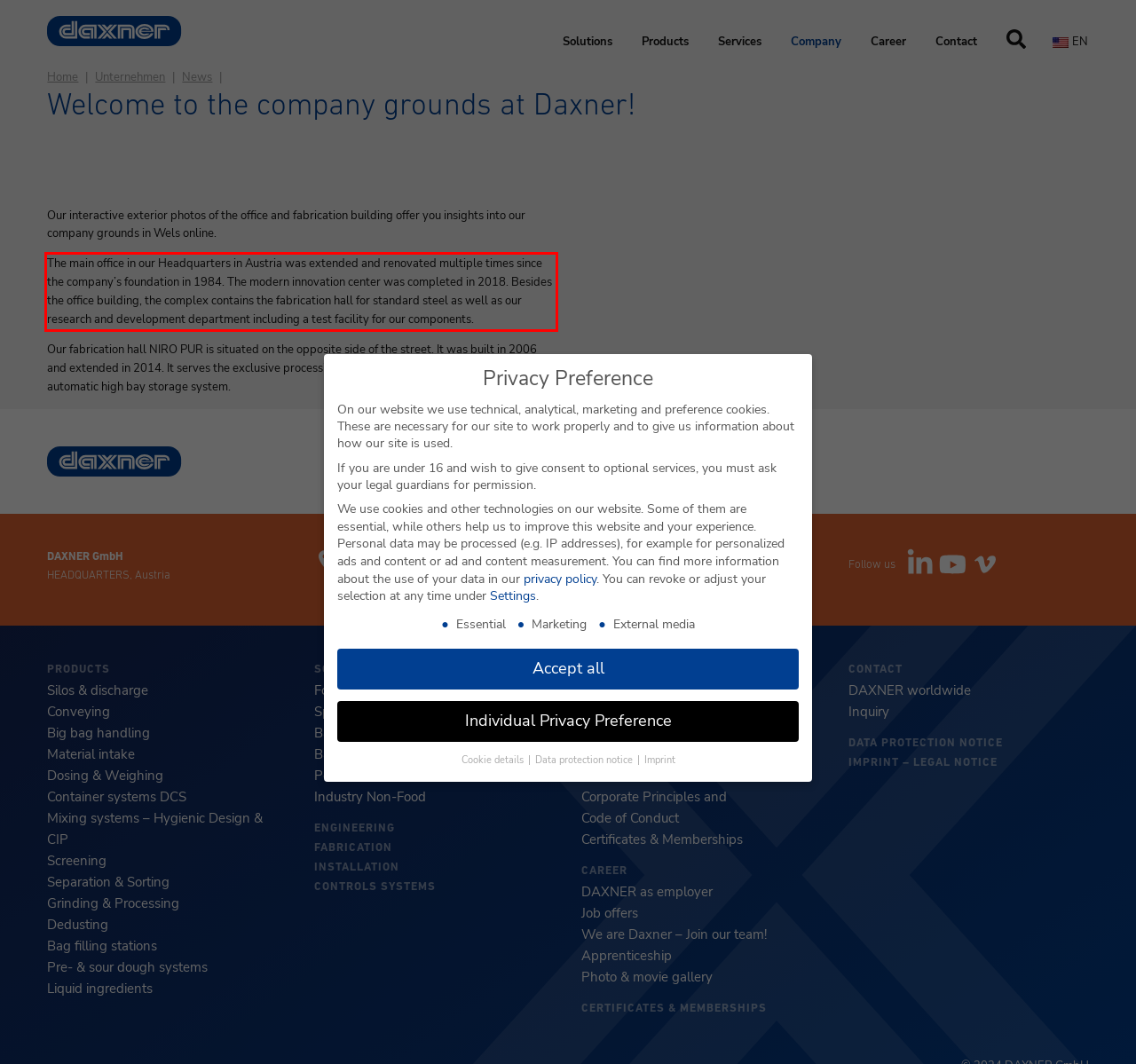The screenshot provided shows a webpage with a red bounding box. Apply OCR to the text within this red bounding box and provide the extracted content.

The main office in our Headquarters in Austria was extended and renovated multiple times since the company’s foundation in 1984. The modern innovation center was completed in 2018. Besides the office building, the complex contains the fabrication hall for standard steel as well as our research and development department including a test facility for our components.